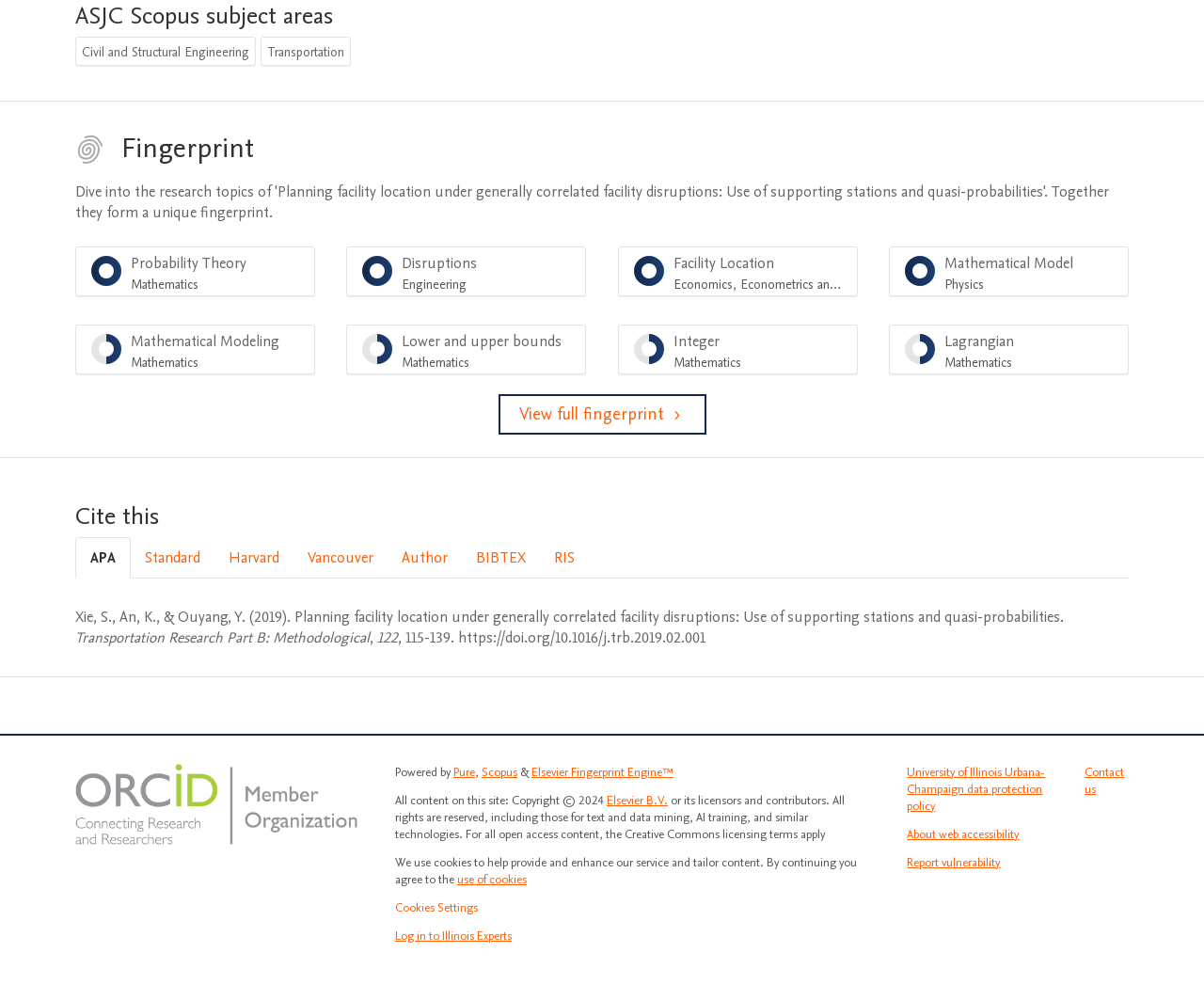Provide the bounding box coordinates for the specified HTML element described in this description: "Log in to Illinois Experts". The coordinates should be four float numbers ranging from 0 to 1, in the format [left, top, right, bottom].

[0.328, 0.943, 0.425, 0.96]